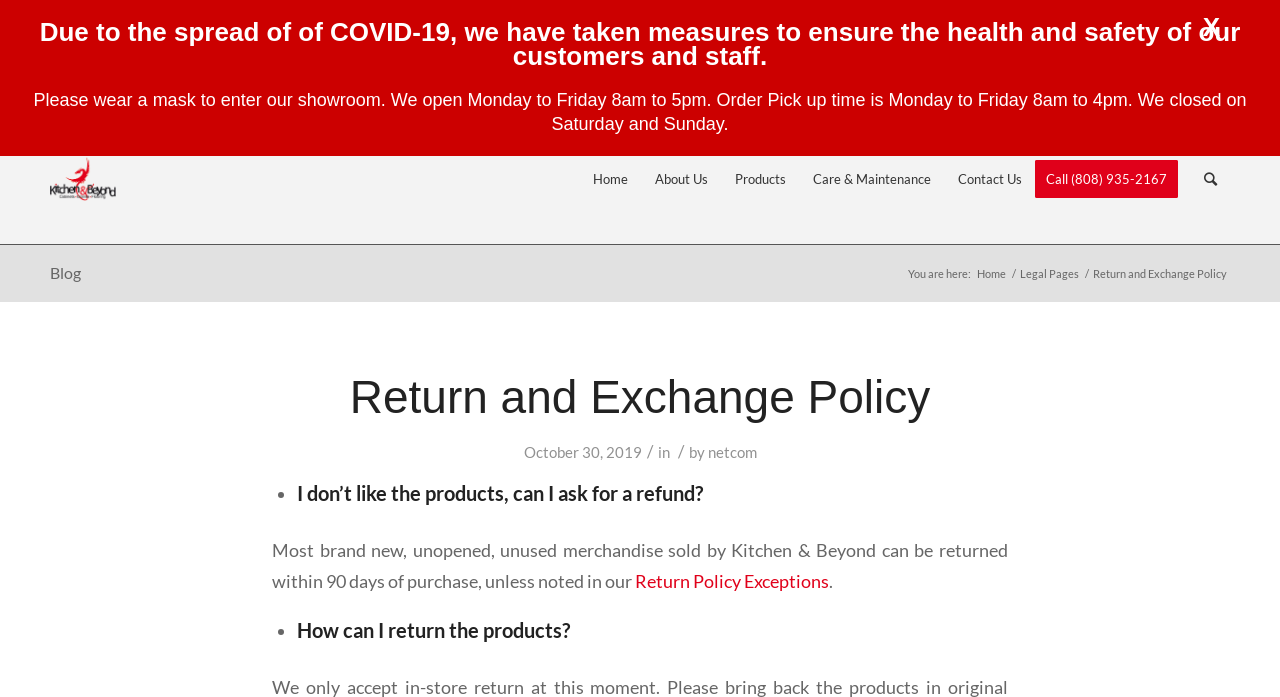Please give a concise answer to this question using a single word or phrase: 
How can I initiate the return process?

Ask for a refund